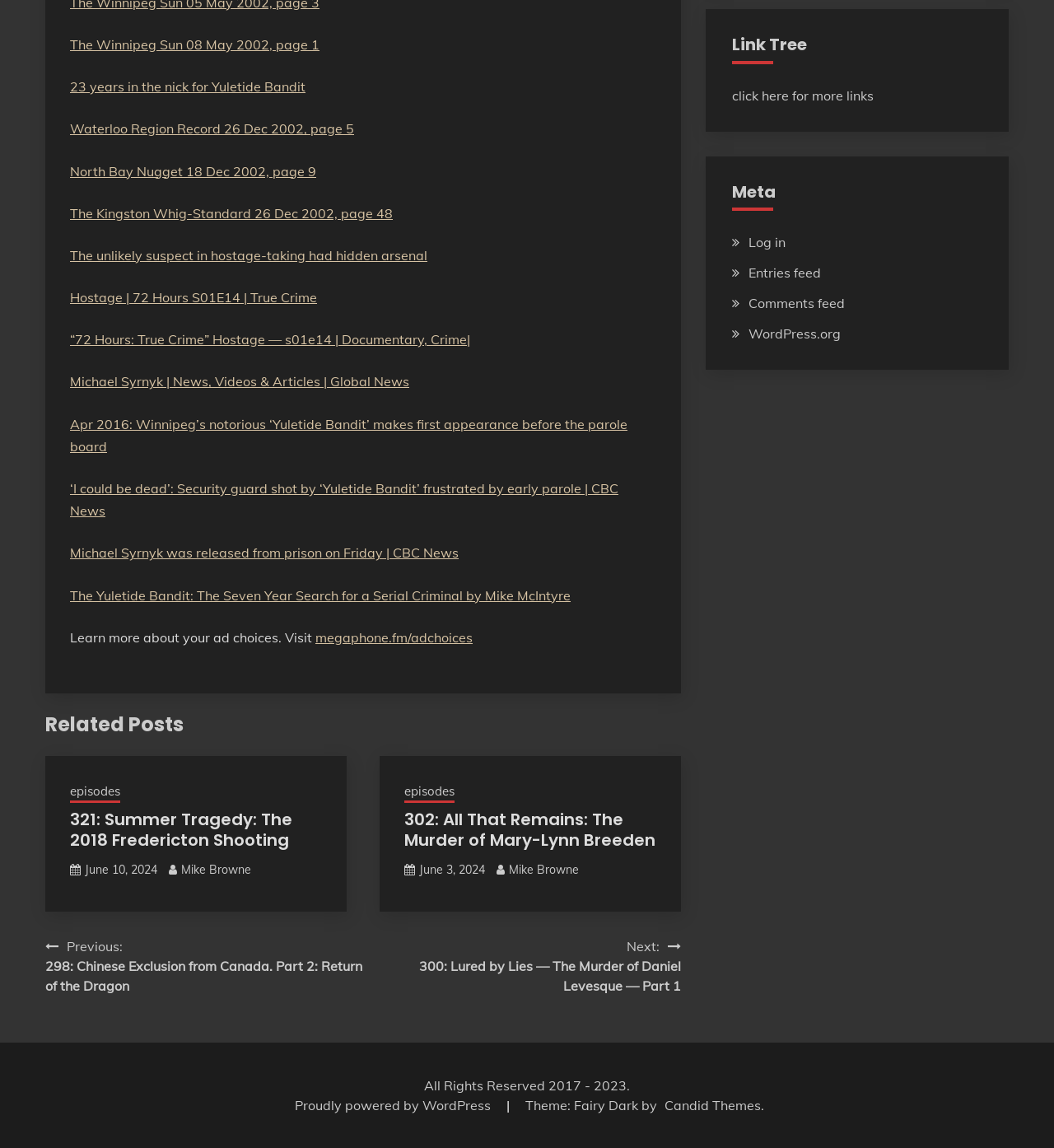Please identify the bounding box coordinates for the region that you need to click to follow this instruction: "Log in to the website".

[0.71, 0.204, 0.745, 0.218]